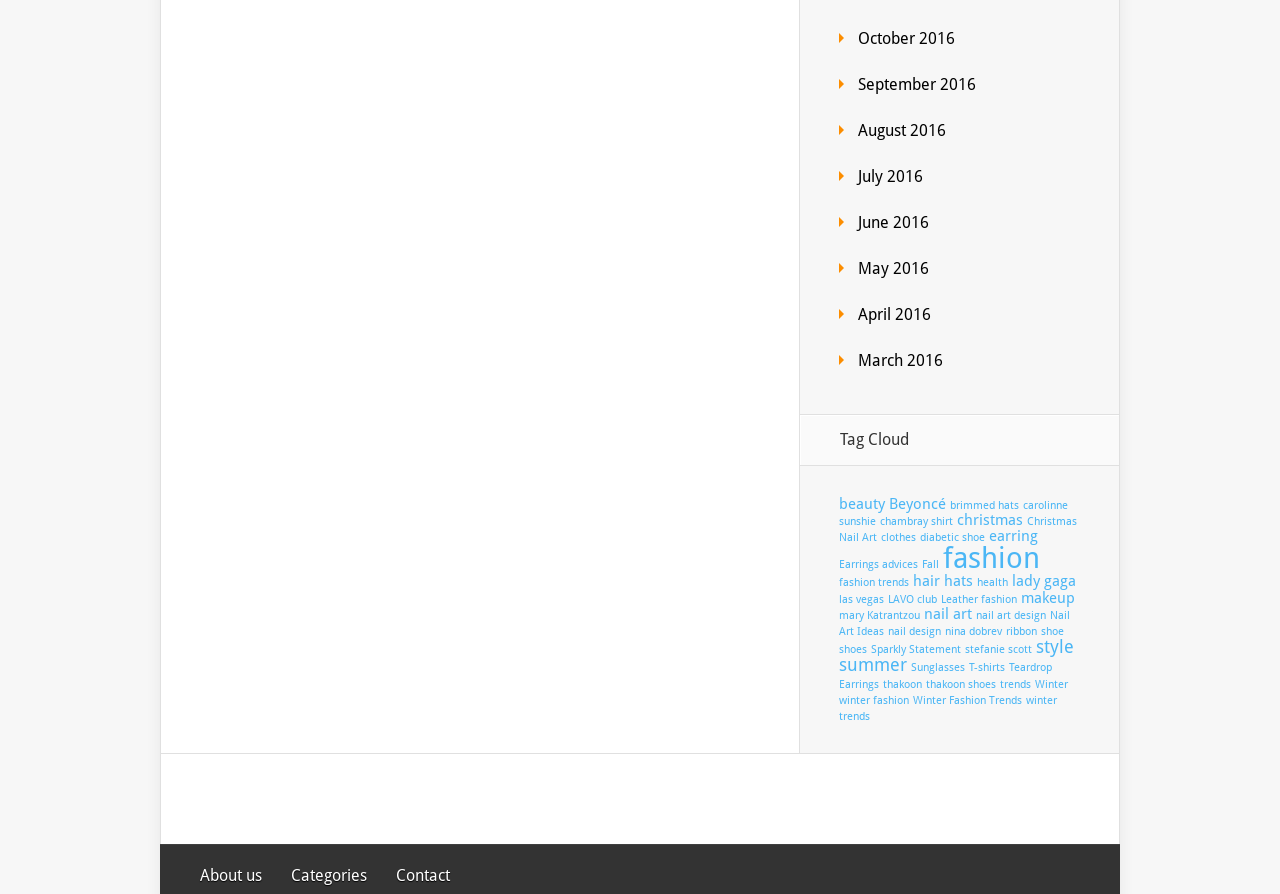Find the bounding box coordinates of the element to click in order to complete this instruction: "View October 2016 archives". The bounding box coordinates must be four float numbers between 0 and 1, denoted as [left, top, right, bottom].

[0.67, 0.032, 0.746, 0.053]